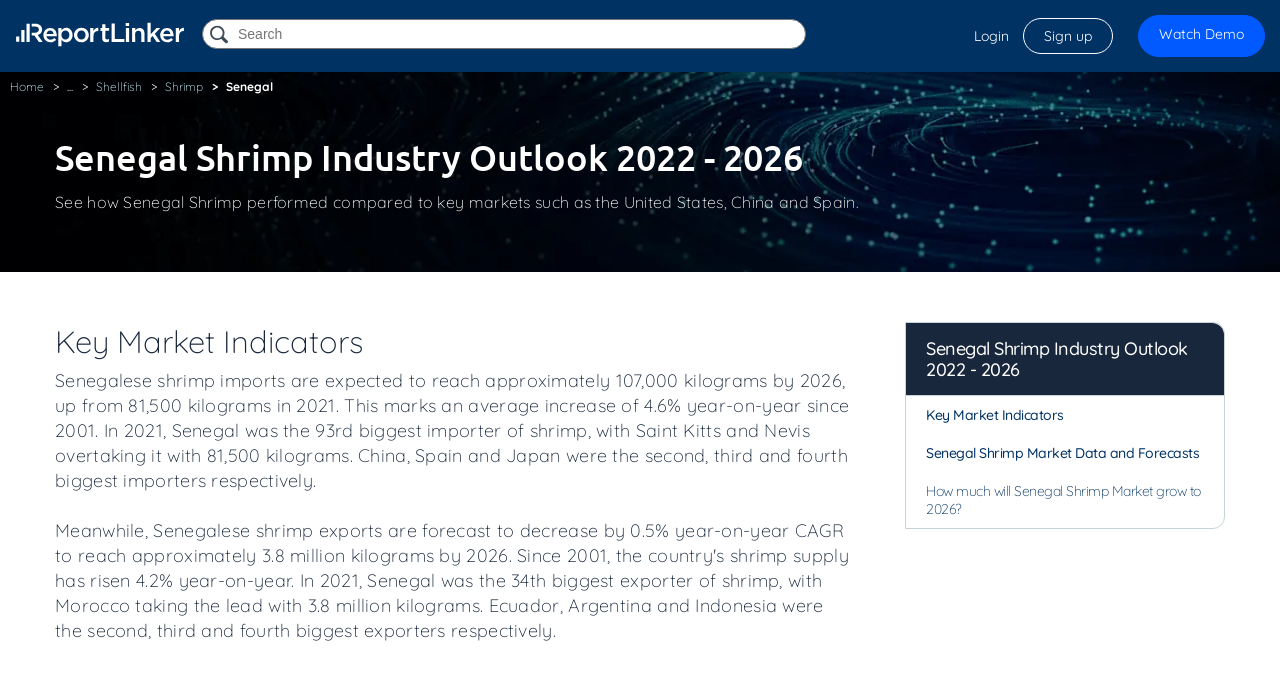Kindly provide the bounding box coordinates of the section you need to click on to fulfill the given instruction: "Search for any industry, company or country trend".

[0.164, 0.036, 0.181, 0.066]